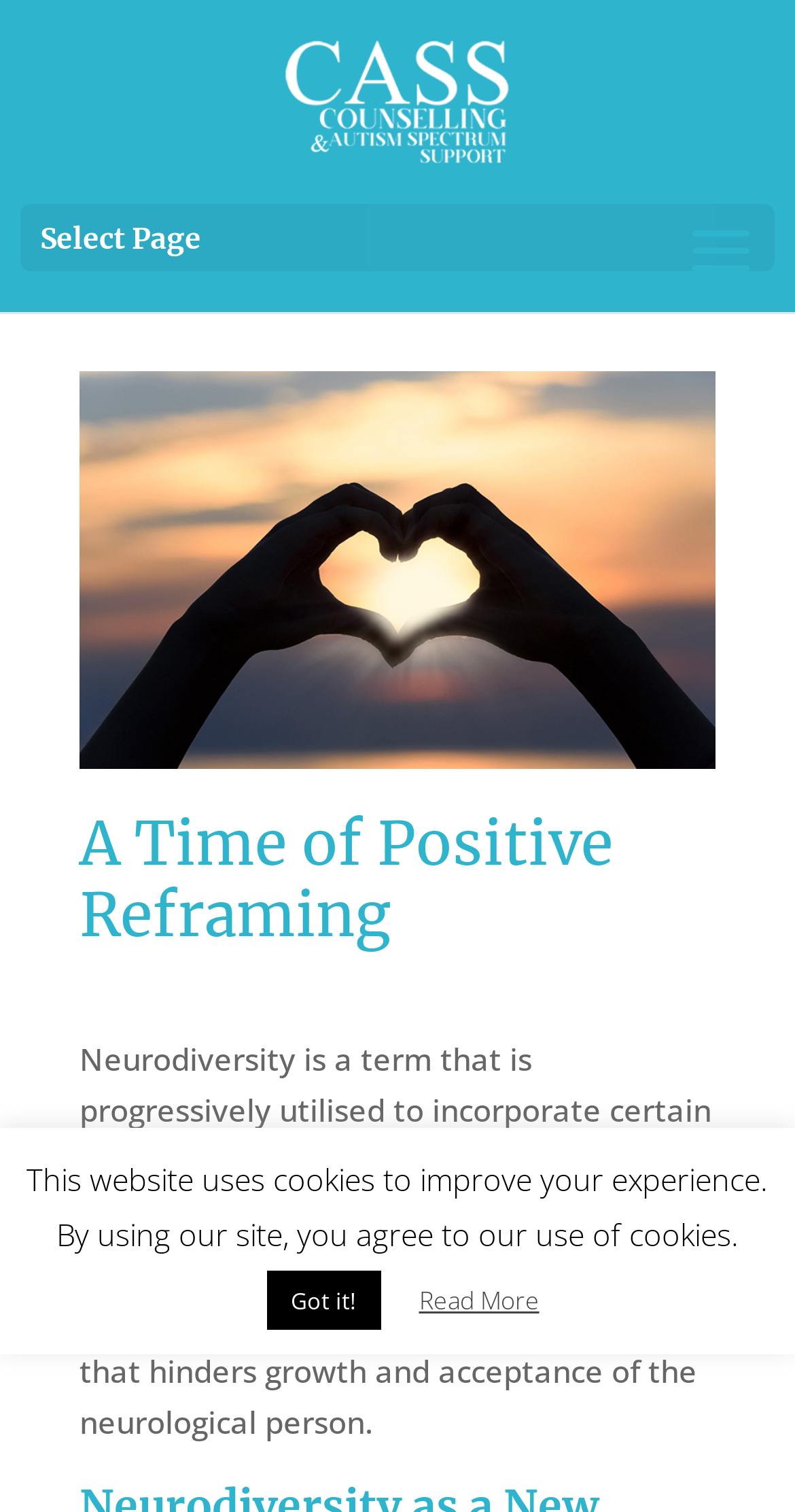What is the headline of the webpage?

A Time of Positive Reframing